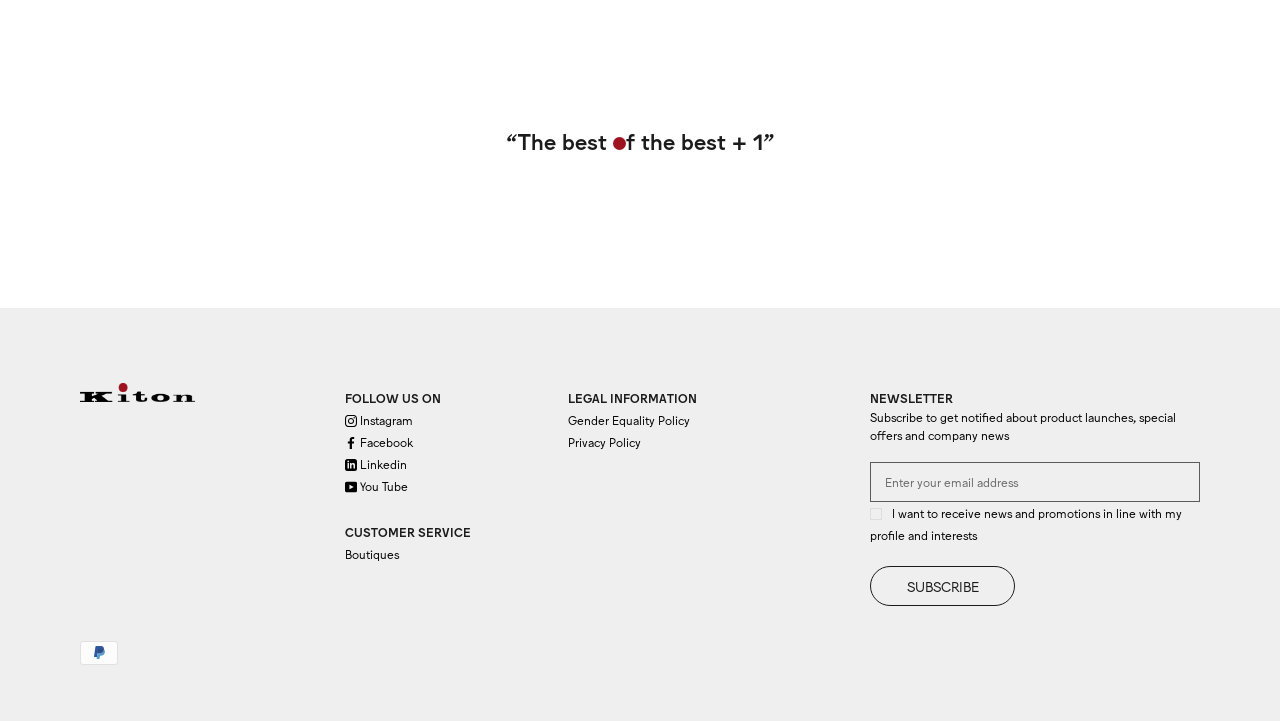Find the bounding box coordinates of the clickable region needed to perform the following instruction: "View Gender Equality Policy". The coordinates should be provided as four float numbers between 0 and 1, i.e., [left, top, right, bottom].

[0.443, 0.568, 0.617, 0.598]